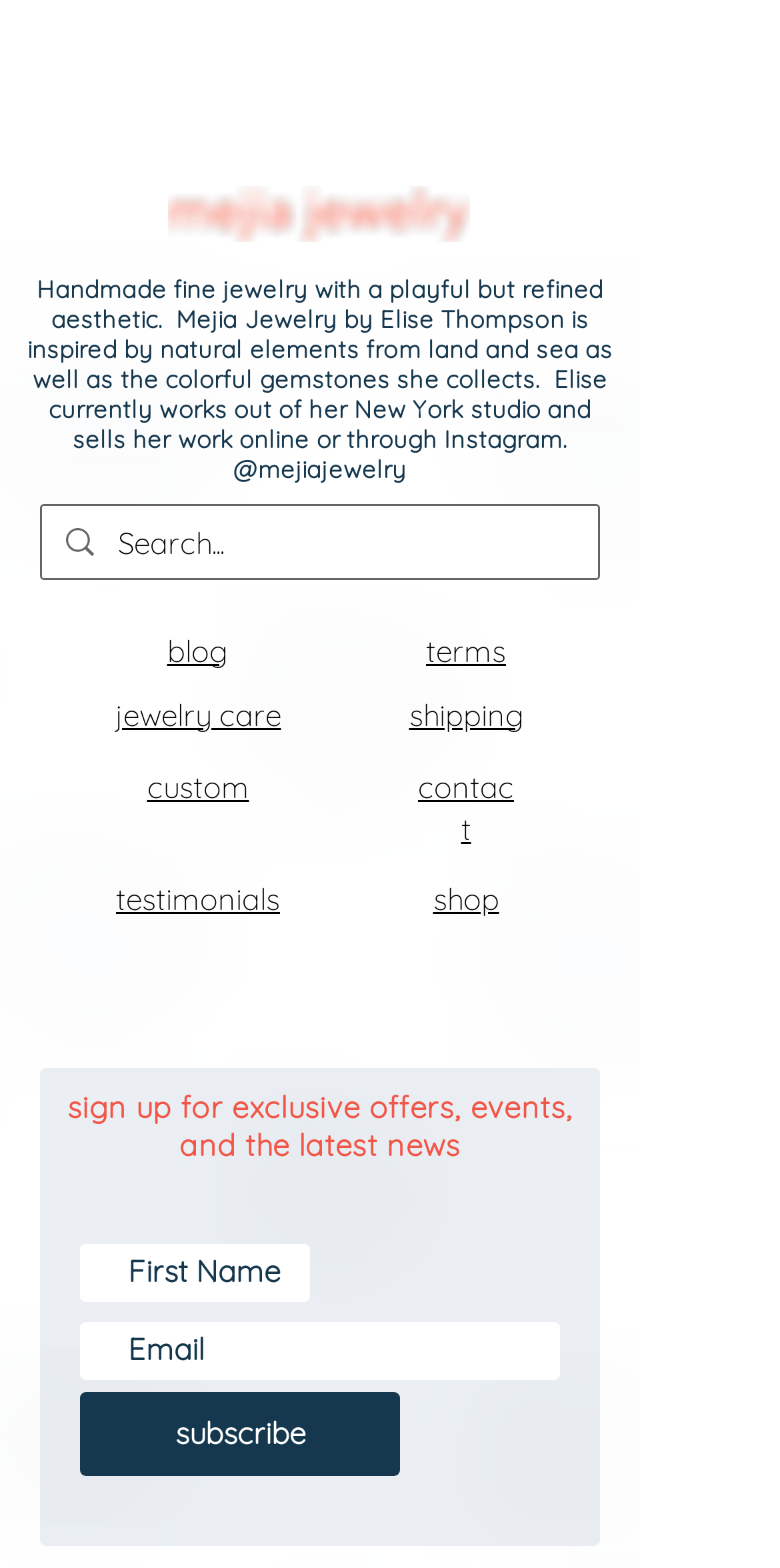Specify the bounding box coordinates of the element's region that should be clicked to achieve the following instruction: "Search for jewelry". The bounding box coordinates consist of four float numbers between 0 and 1, in the format [left, top, right, bottom].

[0.054, 0.322, 0.767, 0.368]